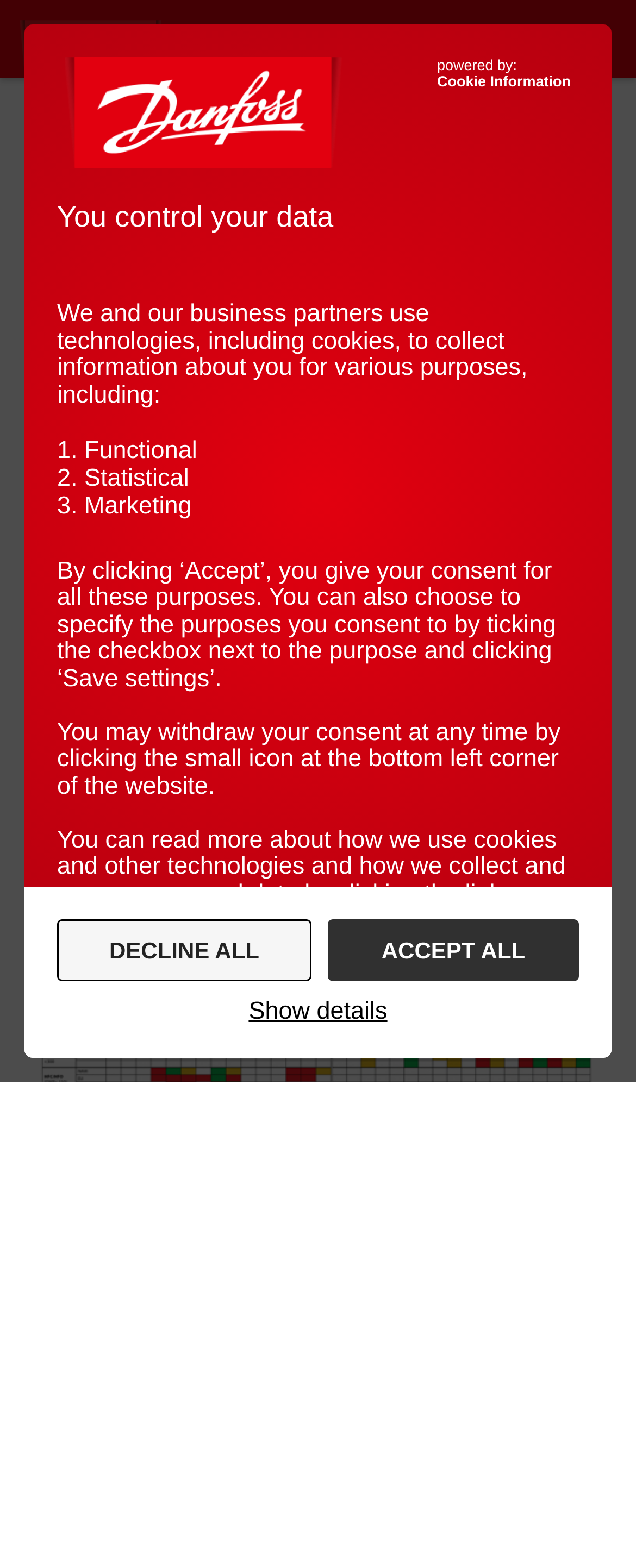Offer a meticulous description of the webpage's structure and content.

The webpage is focused on providing an overview of refrigerant trends in the HVAC/R industry, specifically highlighting the shift towards low-GWP refrigerants due to standards and legislations. 

At the top of the page, there is a dialog box with a logo, a "powered by" text, and a "Cookie Information" link. Below this, there is a heading "You control your data" followed by a paragraph explaining how the website uses technologies, including cookies, to collect information about users. This section also includes a list of purposes, such as functional, statistical, and marketing, and provides options to accept or decline all cookies.

To the right of this section, there is a navigation menu with options to decline all, accept all, or show details. Below this, there are four checkboxes for strictly necessary, functional, statistical, and marketing cookies, each with a corresponding label text explaining their purpose.

In the top-left corner, there is a link to the Danfoss website, accompanied by a Danfoss image. Above this, there are three buttons to open the search bar, an empty button, and a button to open the menu.

The main content of the webpage begins with a section discussing the sustainability triangle, which shows the three sustainability parameters and their diverse facets. This section includes a link to "sustainability triangle" and a paragraph explaining the importance of environmentally benign, safe, and affordable solutions. Natural refrigerants are highlighted as a preferred choice due to their low-GWP and efficiency, although safety is still a limiting factor.

Finally, there is a "Read more" button at the bottom of the page.